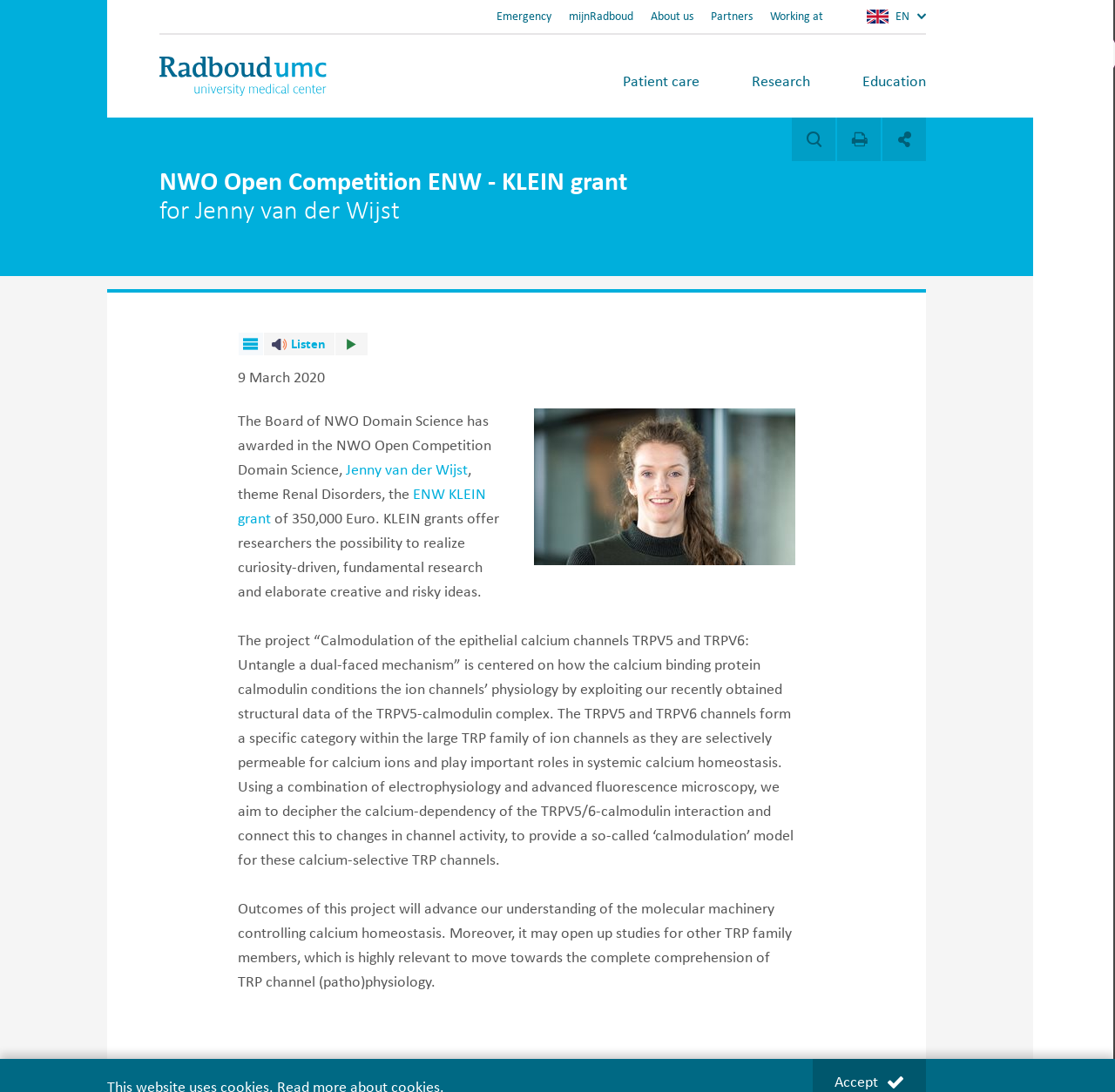Extract the bounding box coordinates of the UI element described: "Education". Provide the coordinates in the format [left, top, right, bottom] with values ranging from 0 to 1.

[0.75, 0.054, 0.854, 0.094]